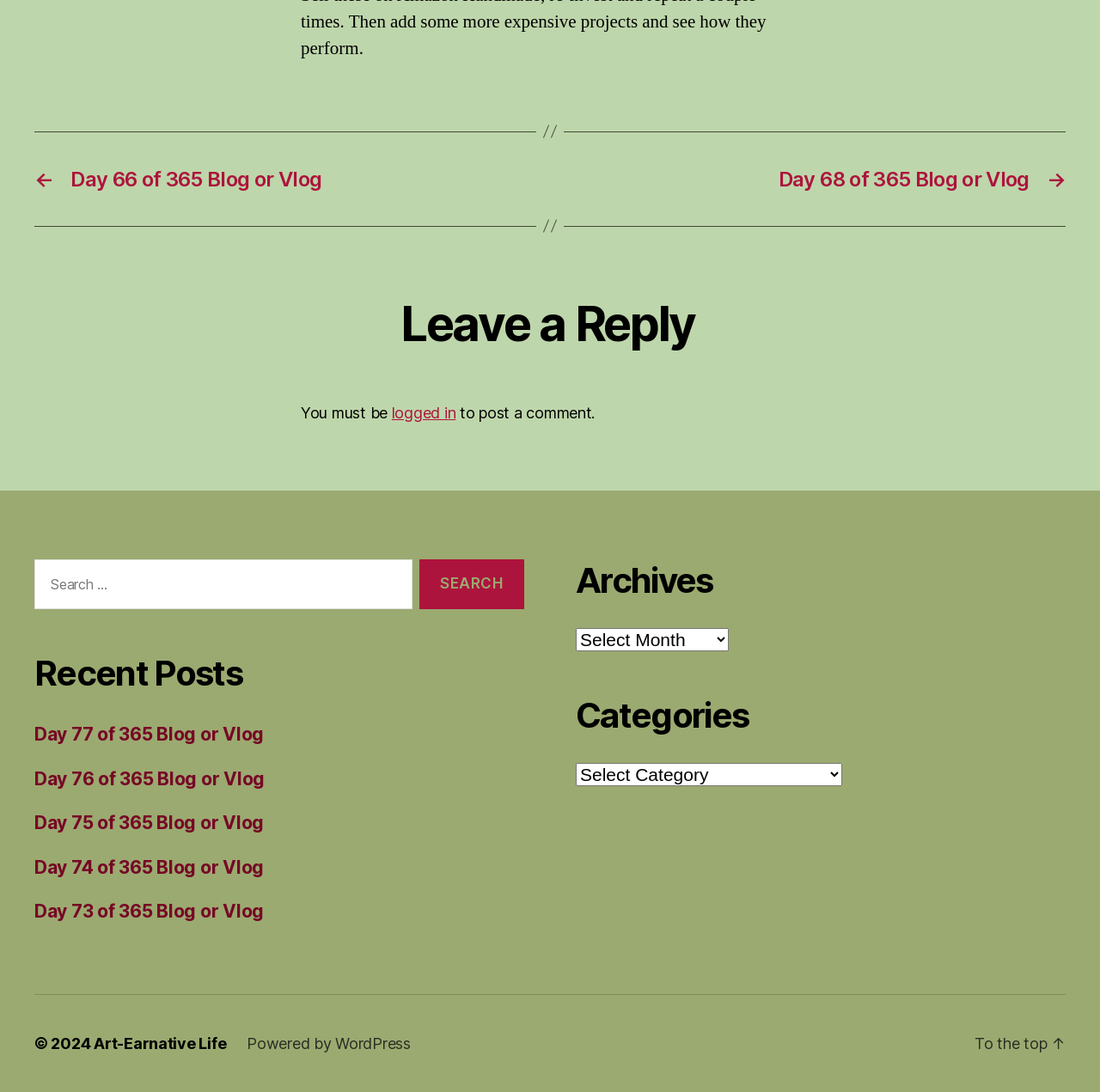Determine the bounding box coordinates for the area that should be clicked to carry out the following instruction: "View Day 66 of 365 Blog or Vlog".

[0.031, 0.152, 0.484, 0.175]